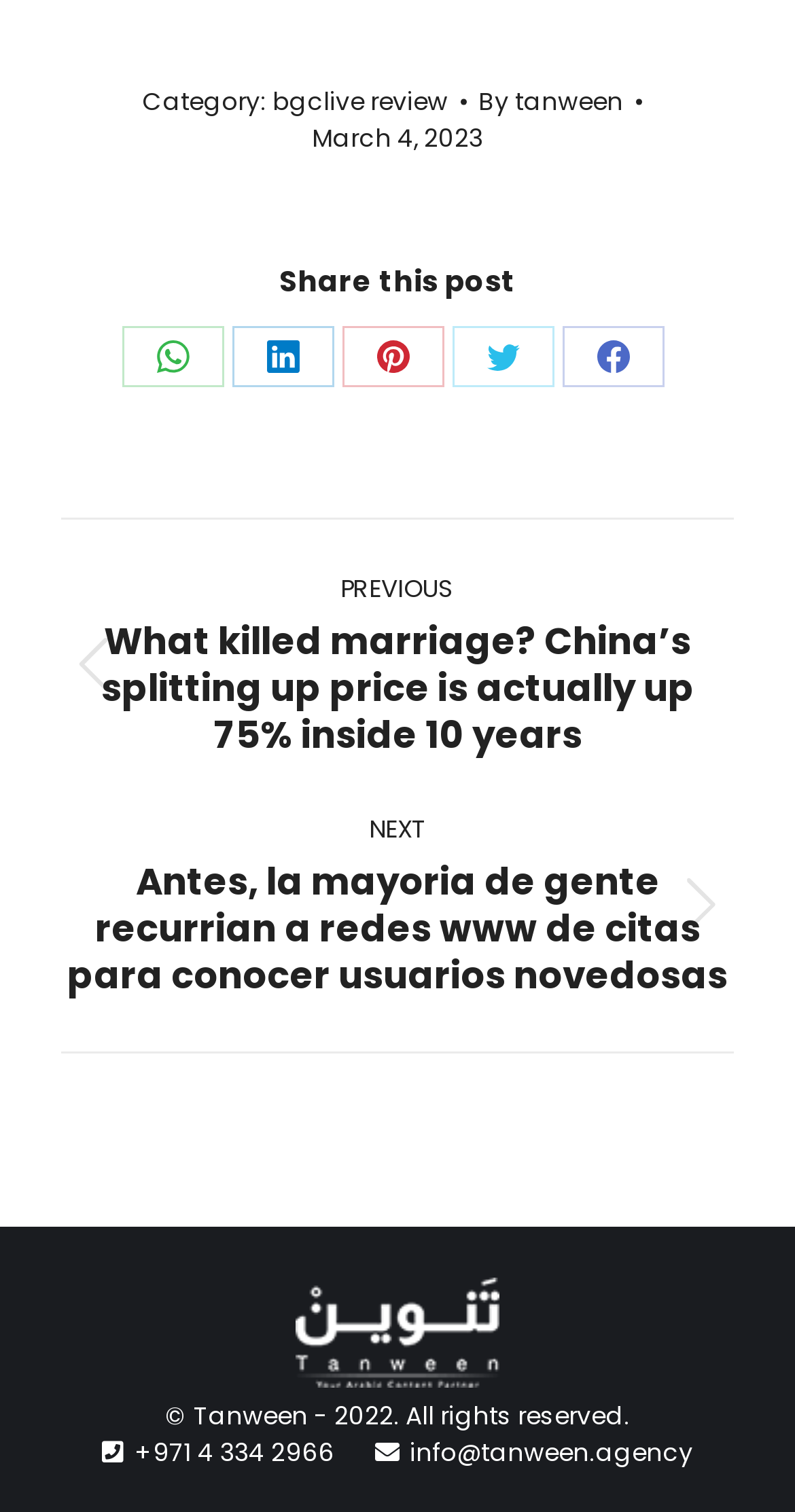Find the bounding box of the UI element described as: "bgclive review". The bounding box coordinates should be given as four float values between 0 and 1, i.e., [left, top, right, bottom].

[0.342, 0.055, 0.563, 0.078]